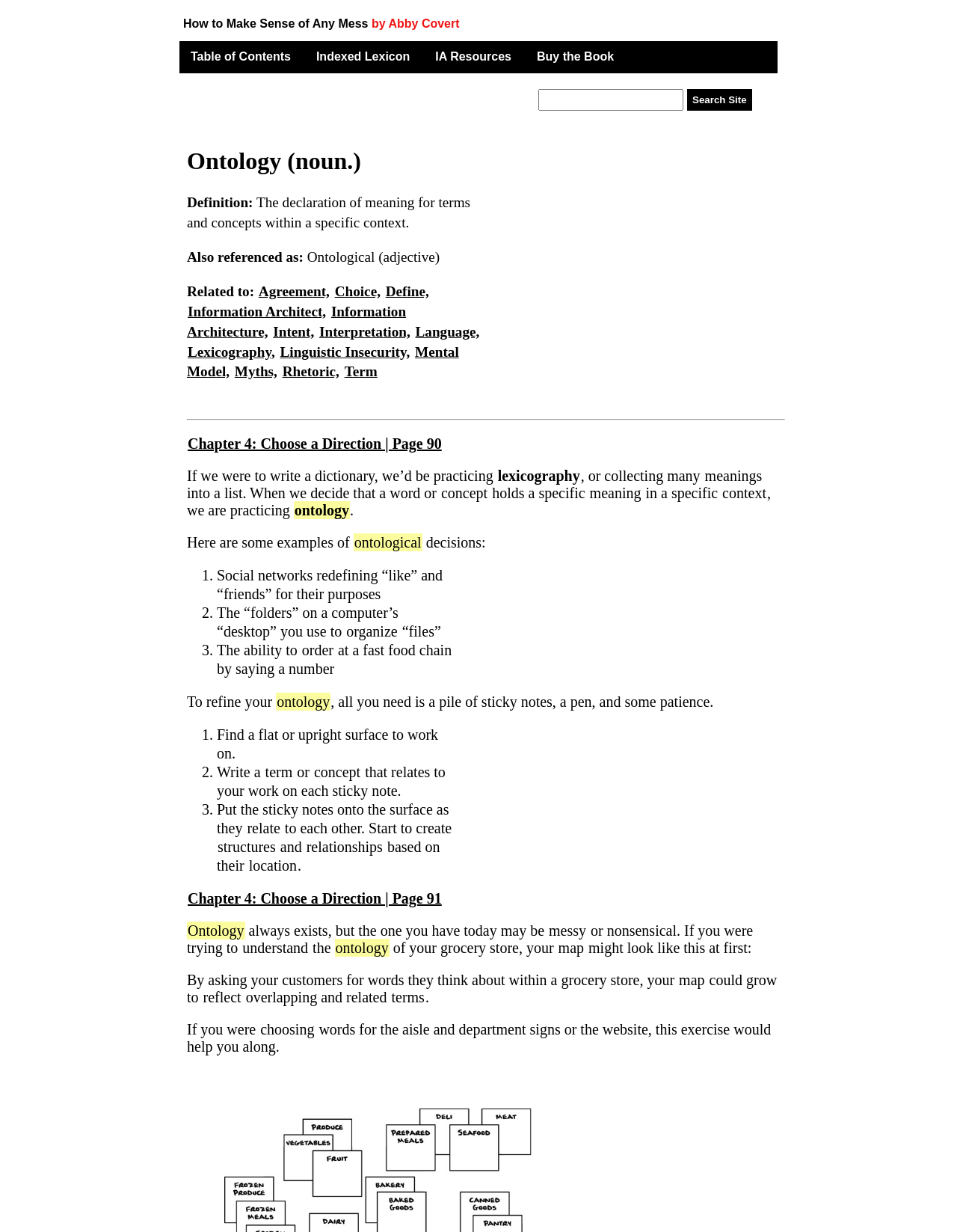Determine the bounding box coordinates for the UI element described. Format the coordinates as (top-left x, top-left y, bottom-right x, bottom-right y) and ensure all values are between 0 and 1. Element description: map

[0.583, 0.762, 0.611, 0.777]